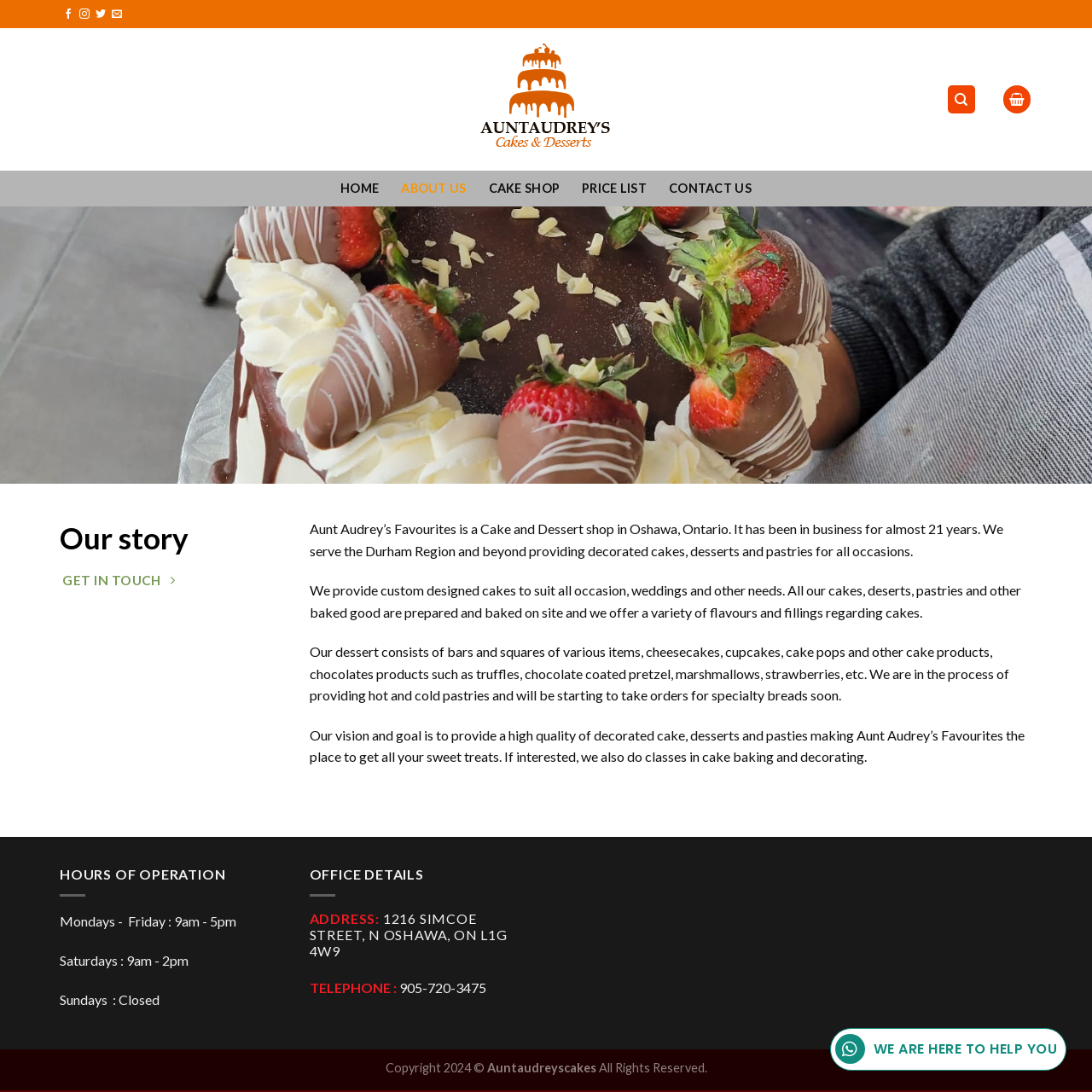Offer a meticulous caption that includes all visible features of the webpage.

The webpage is about Aunt Audrey's Cakes, a cake and dessert shop in Oshawa, Ontario. At the top left corner, there are four social media links to follow the shop on Facebook, Instagram, Twitter, and to send an email. Next to these links, there is a logo of Aunt Audrey's Cakes with an image. On the top right corner, there are two more links, one for searching and another with an icon.

Below the top section, there is a navigation menu with five links: HOME, ABOUT US, CAKE SHOP, PRICE LIST, and CONTACT US. The ABOUT US page is currently focused.

The main content of the page is divided into two sections. The first section has a heading "Our story" and three paragraphs of text describing the shop's history, services, and products. The text is positioned in the middle of the page, with a heading "GET IN TOUCH" above it.

The second section is located at the bottom of the page and contains the shop's hours of operation, office details, and contact information. There are three lines of text for the hours of operation, and below that, there are office details including address, telephone number, and copyright information.

At the very bottom of the page, there is a button with a message "WE ARE HERE TO HELP YOU" and a link to go to the top of the page.